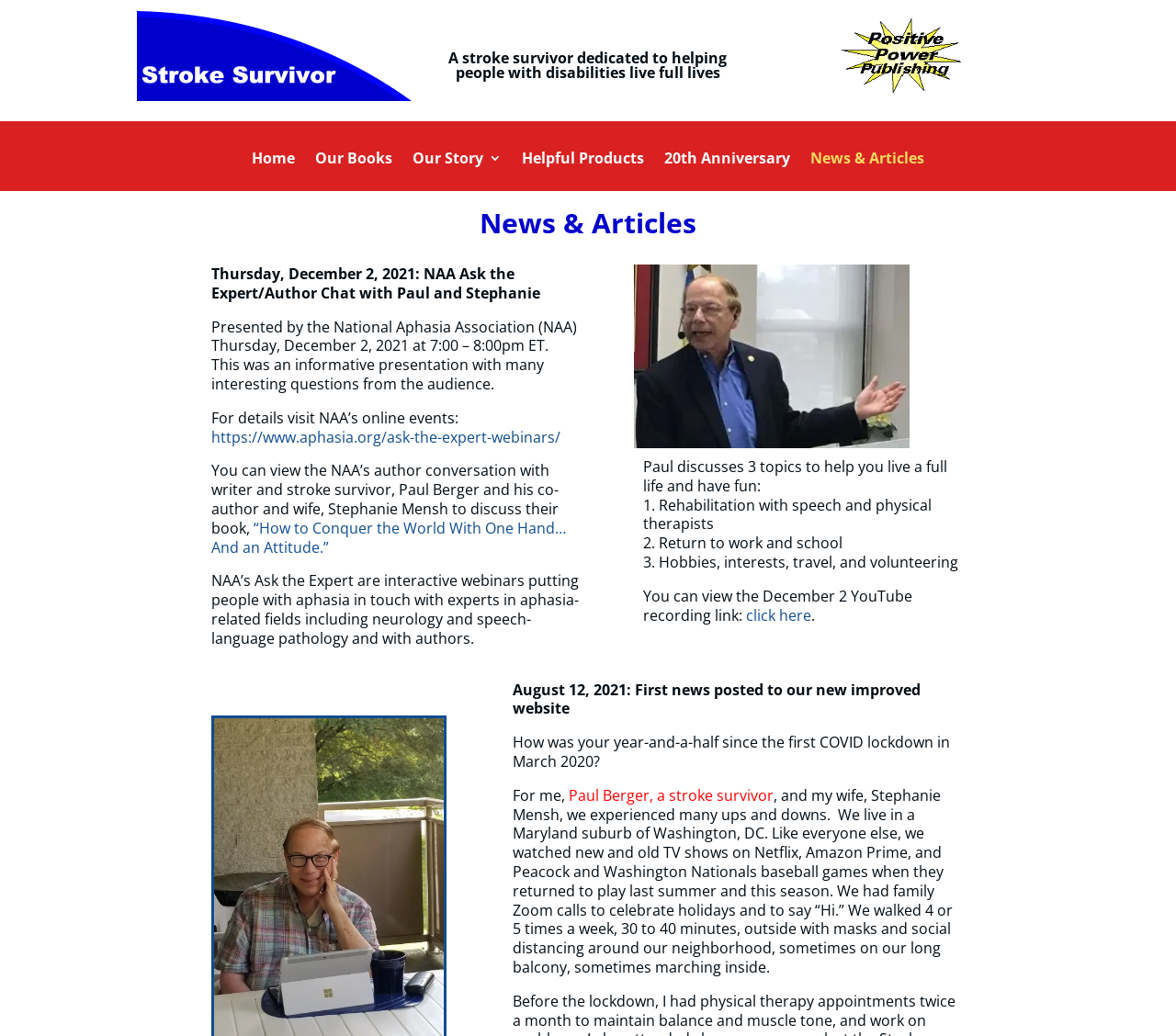Respond to the following query with just one word or a short phrase: 
What is the date of the first news posted to the new website?

August 12, 2021